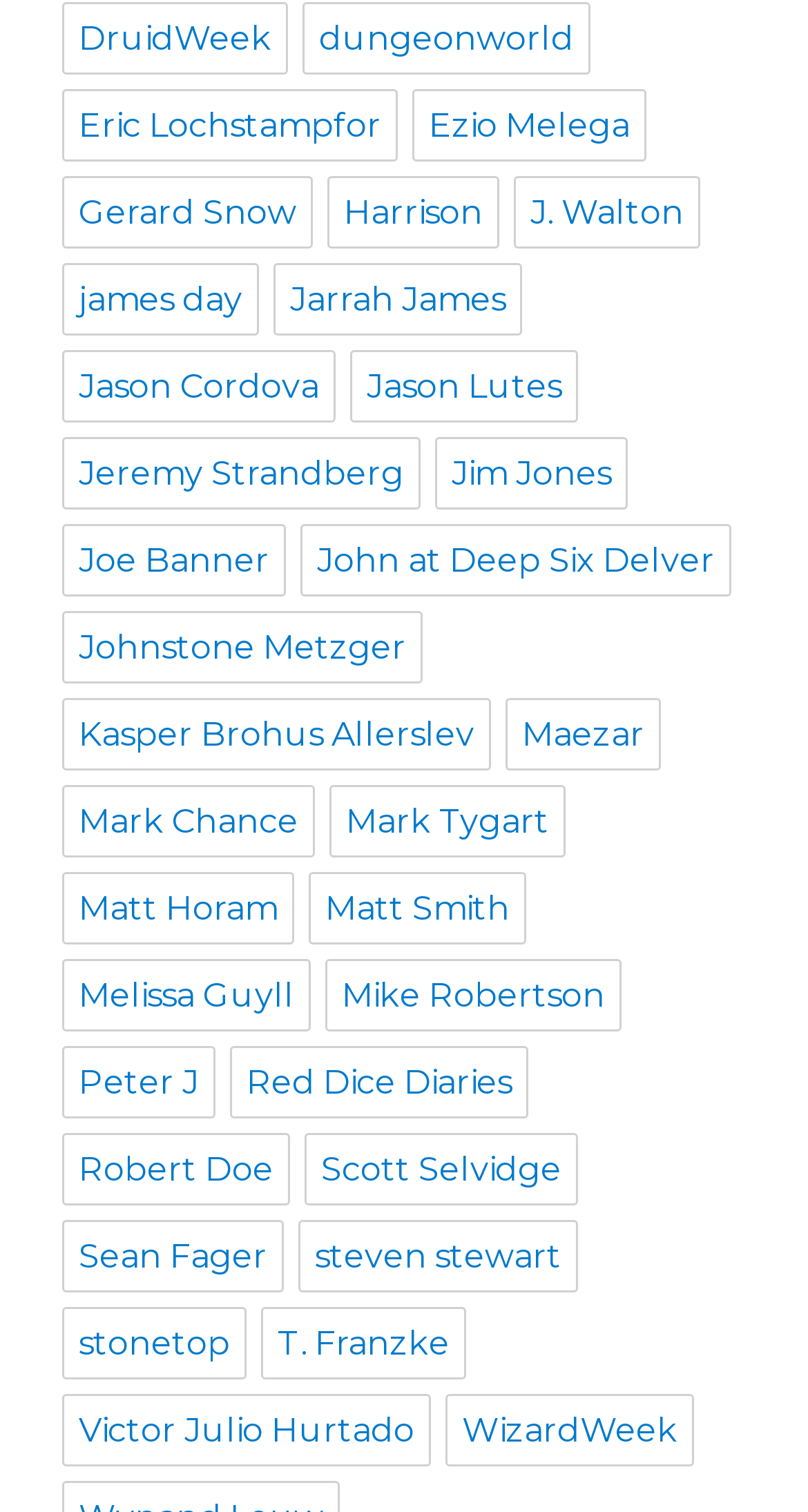Are all links on this webpage related to people?
Please answer the question with a single word or phrase, referencing the image.

Yes